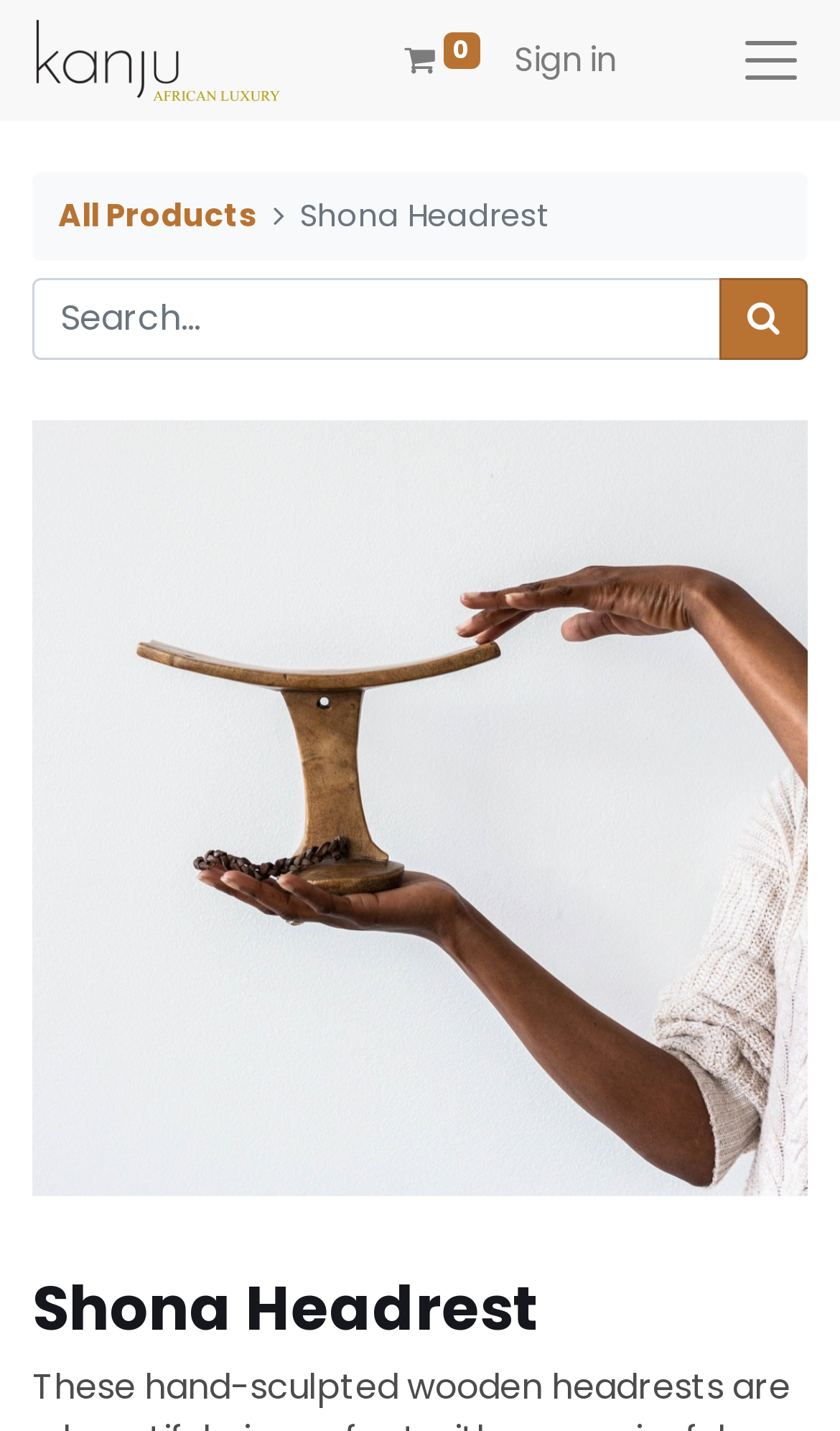Describe in detail what you see on the webpage.

This webpage is about Shona Headrest, a hand-sculpted wooden art piece with a rich history and multiple uses. At the top left corner, there is a logo of kanju Interiors Trade Services, which is an image with a link. Next to the logo, there is a superscript indicating a special character. On the top right corner, there are three links: one for signing in, another with a zero symbol, and a button with no text. 

Below the top section, there is a navigation menu with a button labeled "All Products" and a text "Shona Headrest". A search bar is located below the navigation menu, with a search box and a search button. 

The main content of the webpage is an image of the Shona Headrest, which takes up most of the page. Above the image, there is a heading with the same title "Shona Headrest". At the bottom of the page, there are three lines of text, instructing the user to press the "esc" key to exit full screen mode.